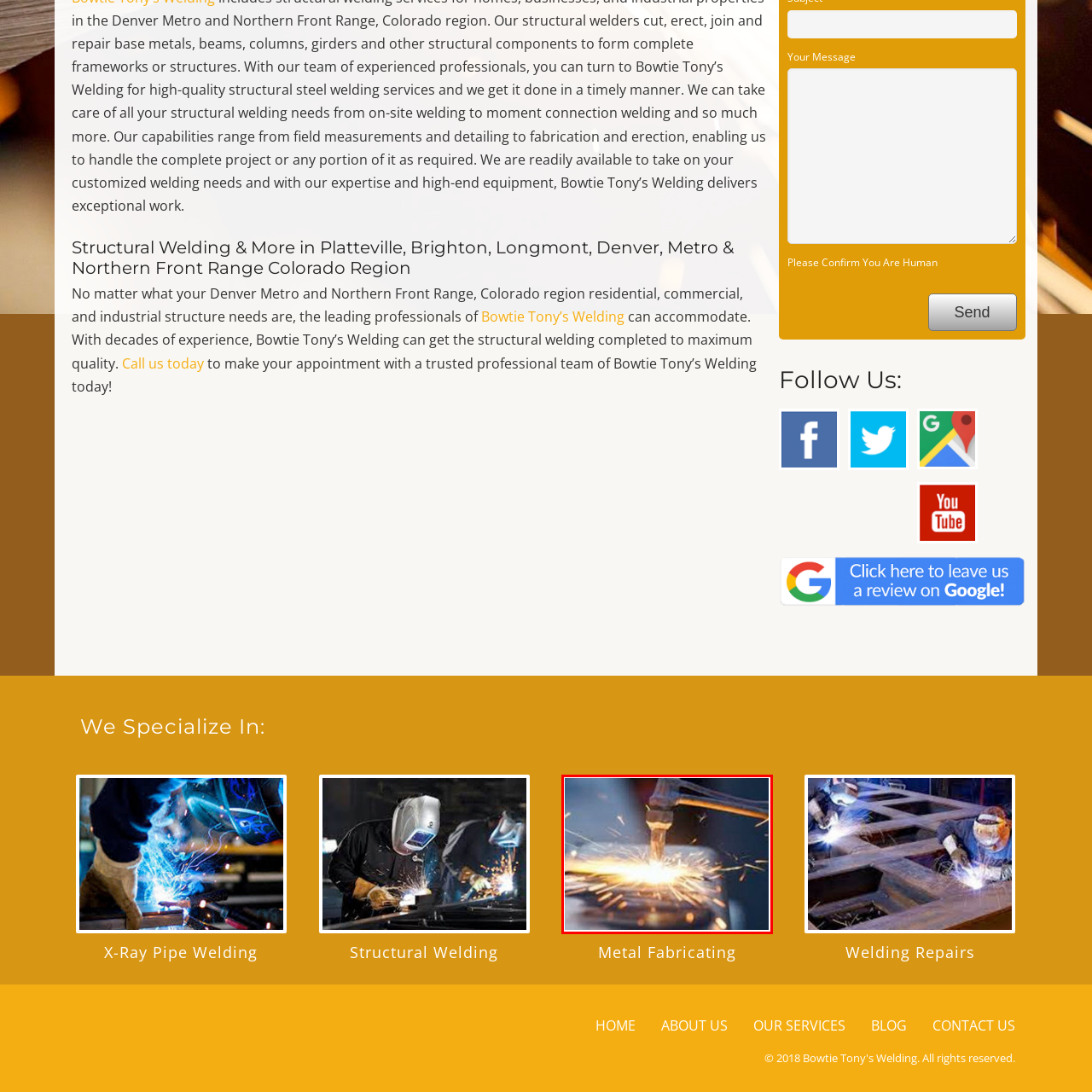Carefully scrutinize the image within the red border and generate a detailed answer to the following query, basing your response on the visual content:
What is the purpose of the welding process?

The craftsmanship of welding is critical for ensuring the integrity and durability of various industrial and commercial structures, which is the primary purpose of the welding process shown in the image.